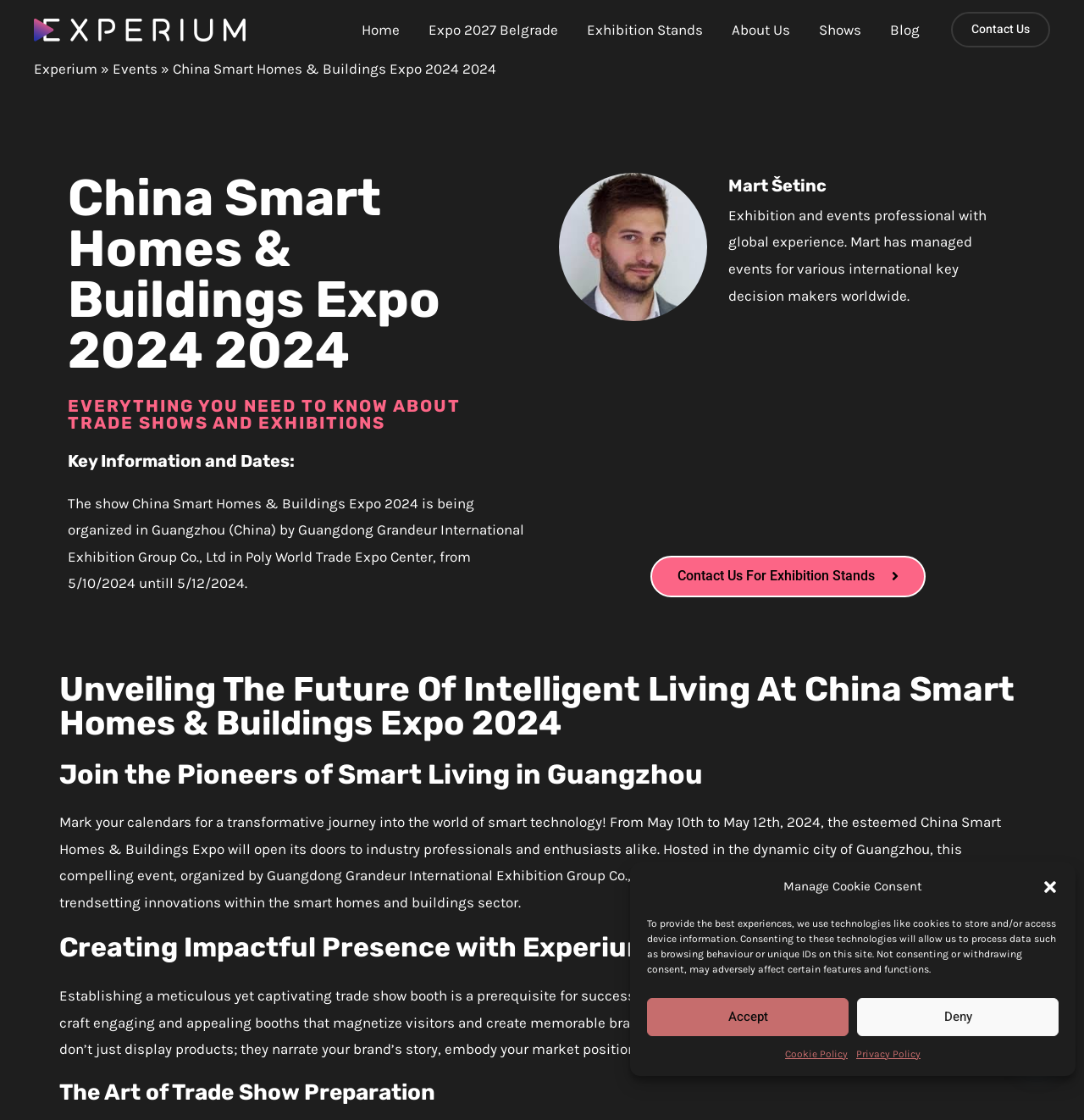Locate the bounding box coordinates of the item that should be clicked to fulfill the instruction: "Contact Us".

[0.877, 0.011, 0.969, 0.042]